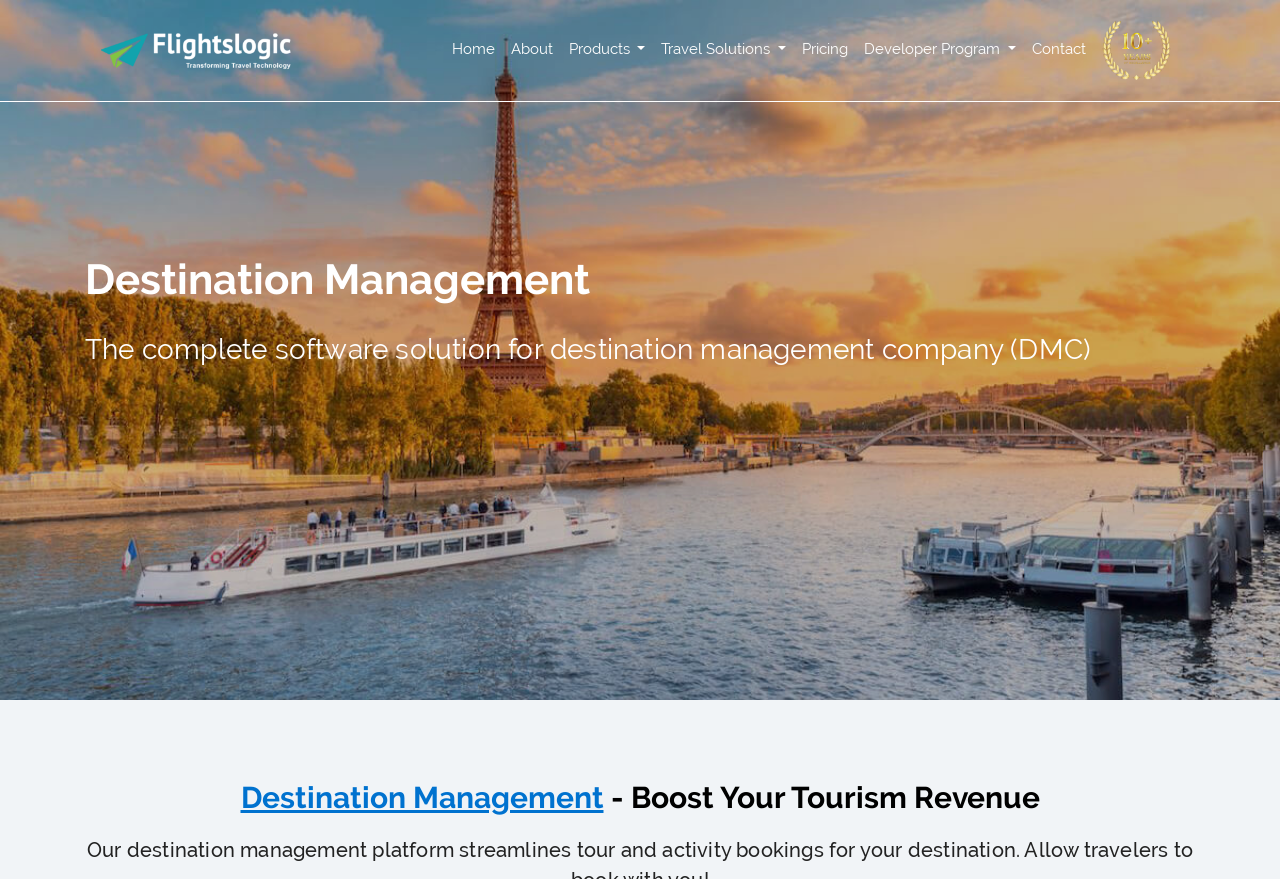Using the description: "About", identify the bounding box of the corresponding UI element in the screenshot.

[0.393, 0.009, 0.438, 0.103]